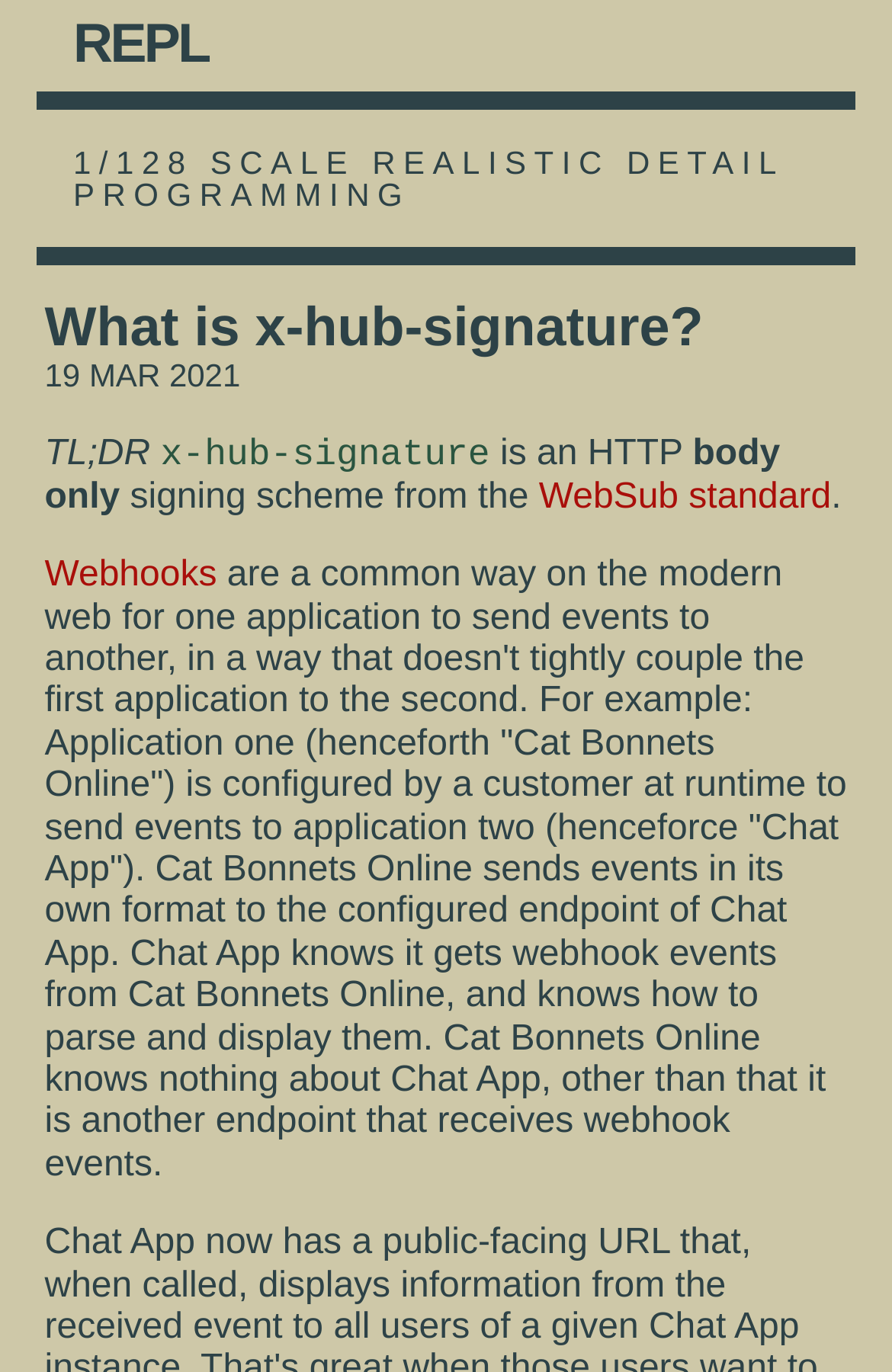Create an elaborate caption for the webpage.

The webpage is about explaining the concept of x-hub-signature, its usage in webhooks for security, and its origins from the WebSub standard. 

At the top, there is a heading "REPL" which is also a link, followed by another heading "1/128 SCALE REALISTIC DETAIL PROGRAMMING" below it. 

Underneath the second heading, there is a section with a heading "What is x-hub-signature?" accompanied by a date "19 MAR 2021" on the right side. 

Below this section, there is a brief summary "TL;DR" followed by a paragraph of text explaining that x-hub-signature is an HTTP body-only signing scheme from the WebSub standard. The text also contains a link to "WebSub standard". 

Further down, there is a link to "Webhooks" followed by a long paragraph explaining what webhooks are and how they work, using an example of two applications, "Cat Bonnets Online" and "Chat App", to illustrate the concept.